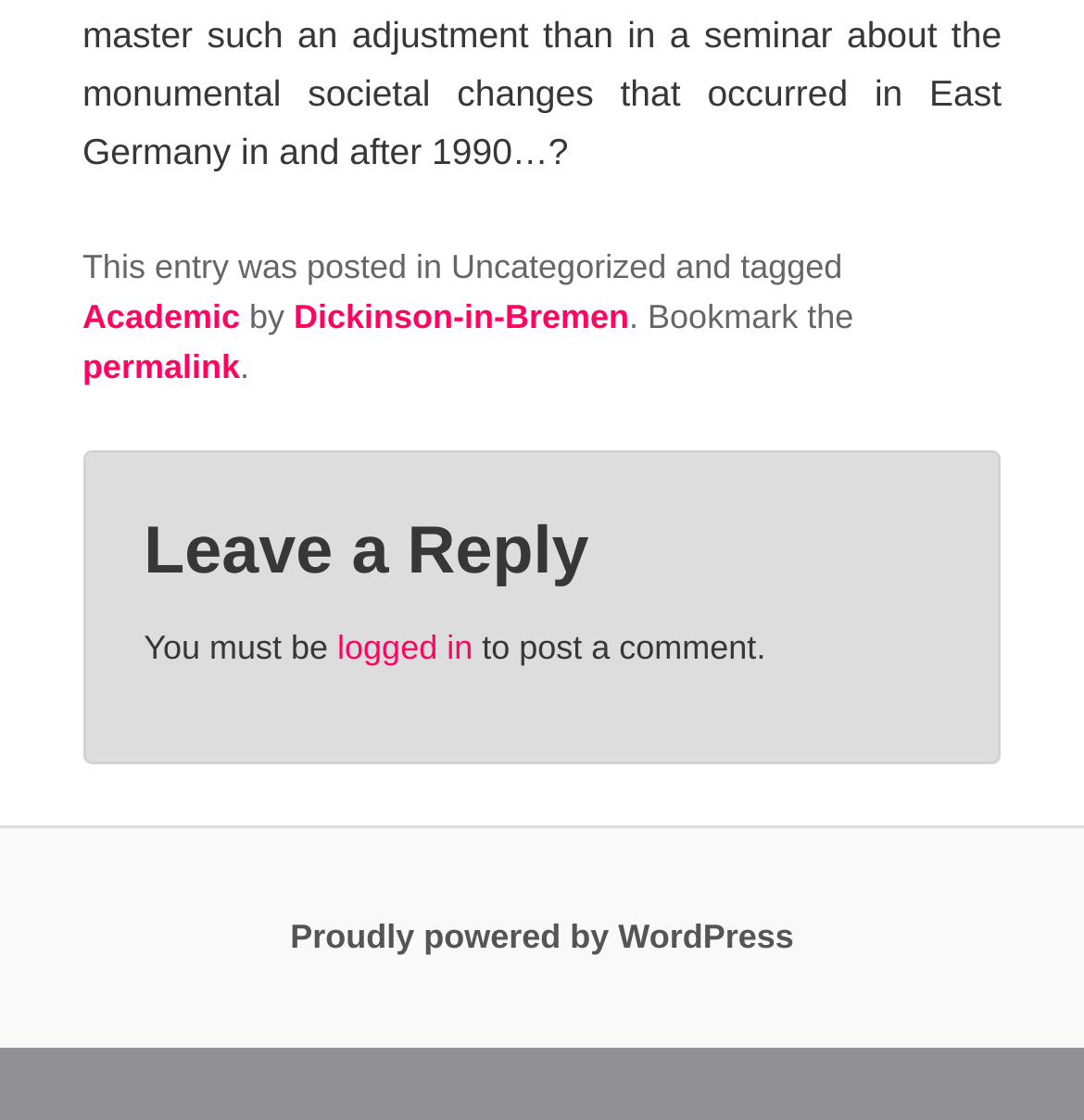Given the webpage screenshot, identify the bounding box of the UI element that matches this description: "Community Education & Resources".

None